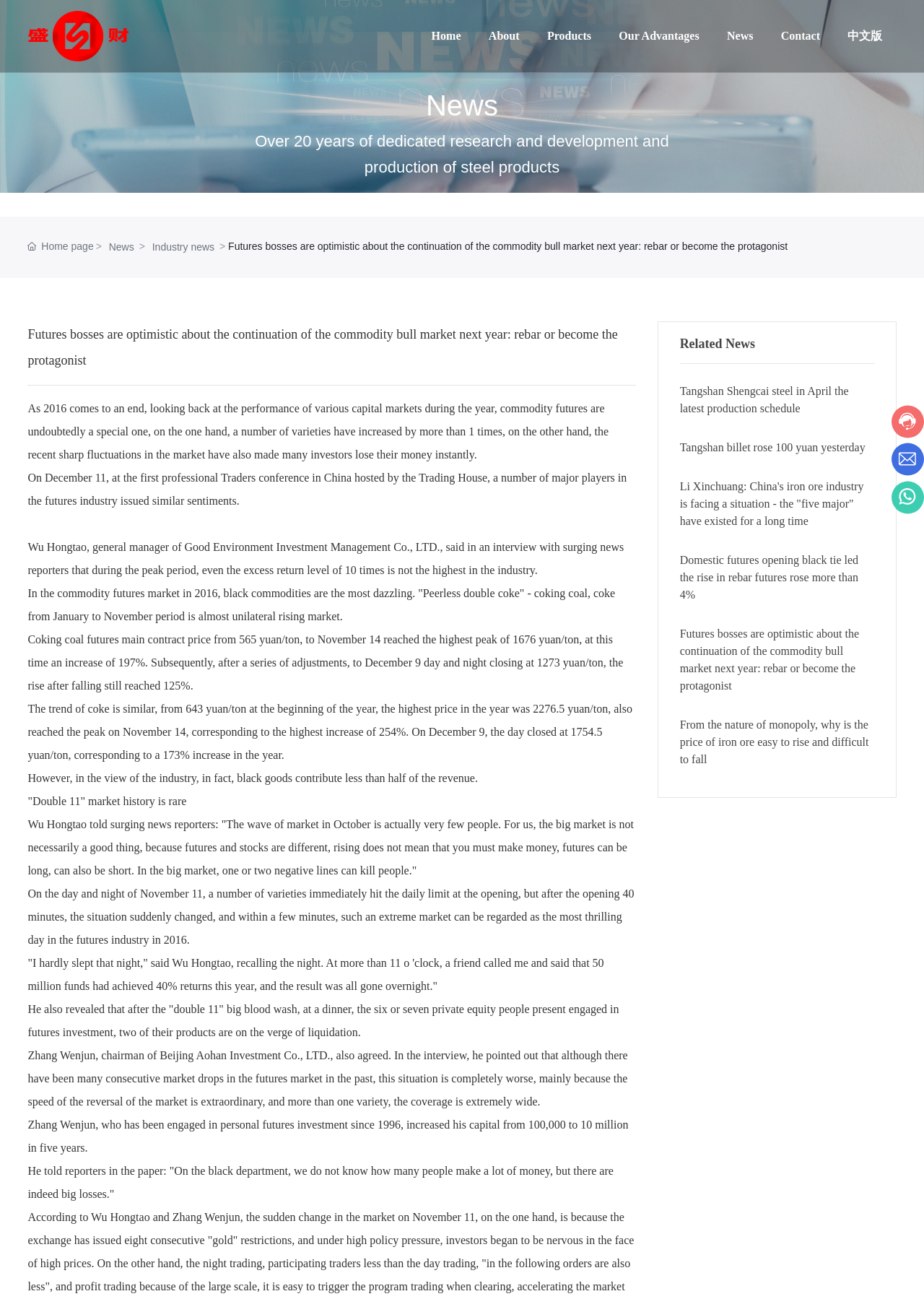Give a one-word or phrase response to the following question: What is the role of Wu Hongtao?

General manager